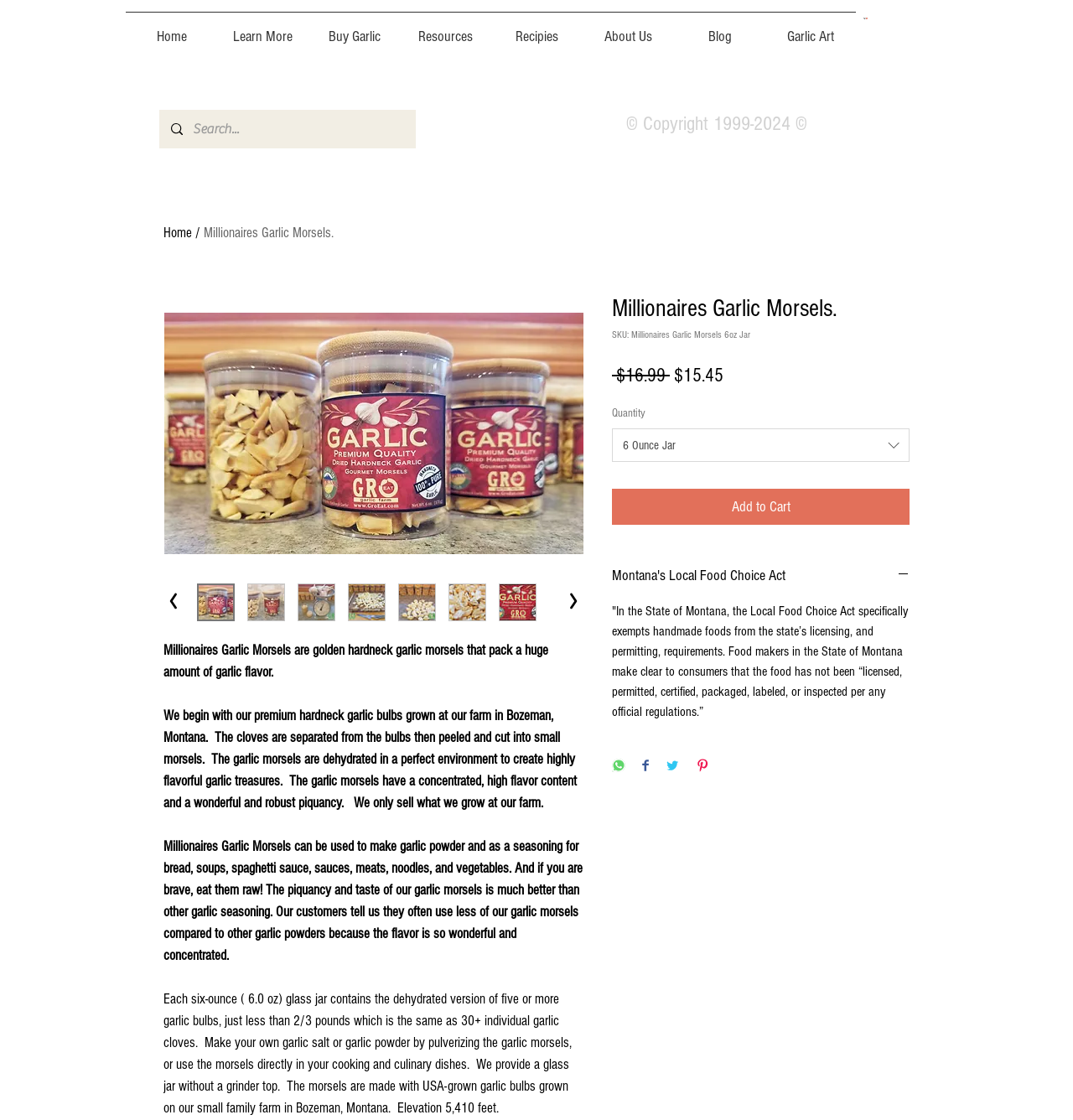Extract the bounding box coordinates for the HTML element that matches this description: "Blog". The coordinates should be four float numbers between 0 and 1, i.e., [left, top, right, bottom].

[0.628, 0.01, 0.713, 0.042]